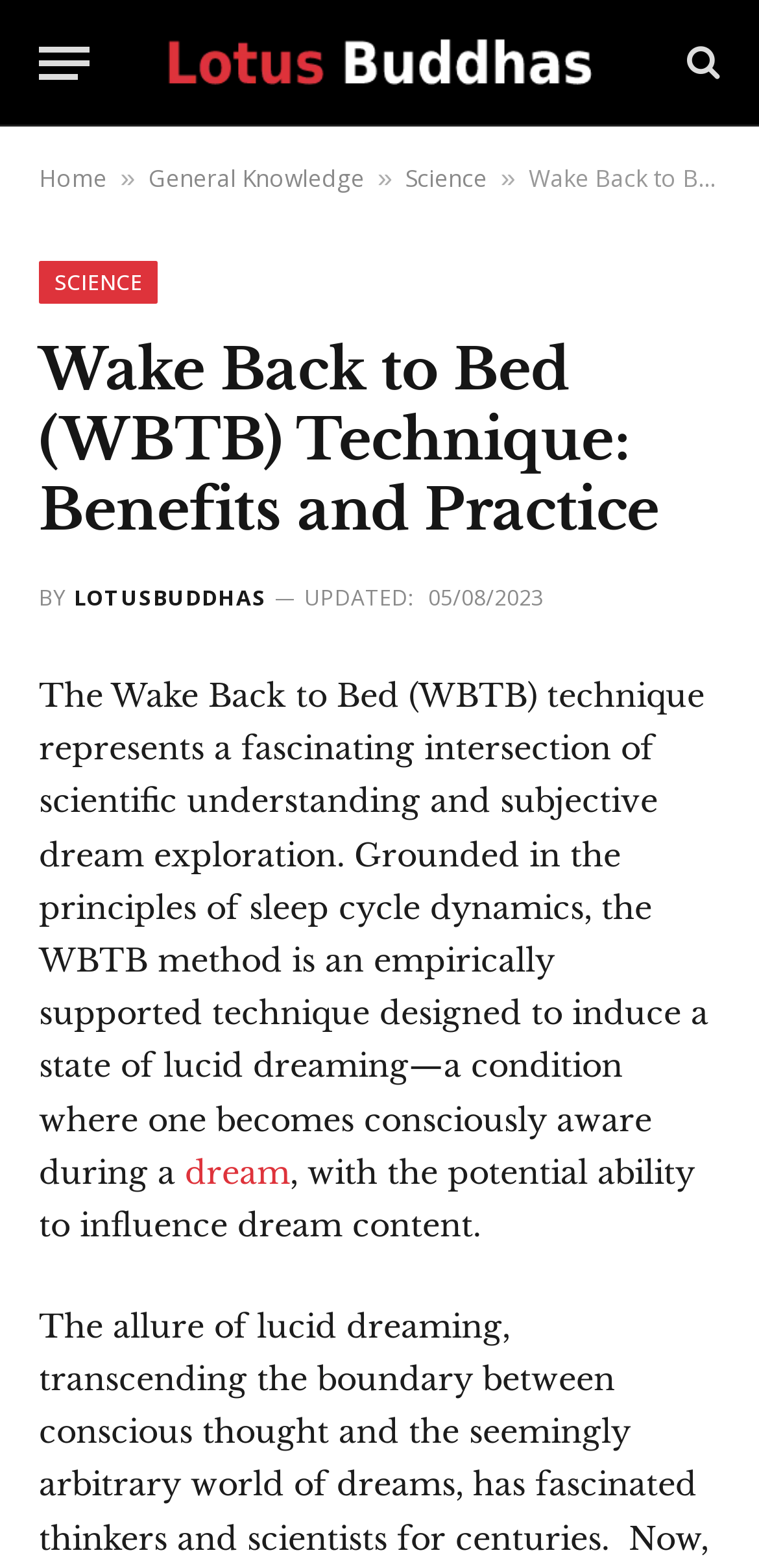Please determine the bounding box coordinates of the element to click in order to execute the following instruction: "Visit the LotusBuddhas website". The coordinates should be four float numbers between 0 and 1, specified as [left, top, right, bottom].

[0.21, 0.0, 0.79, 0.081]